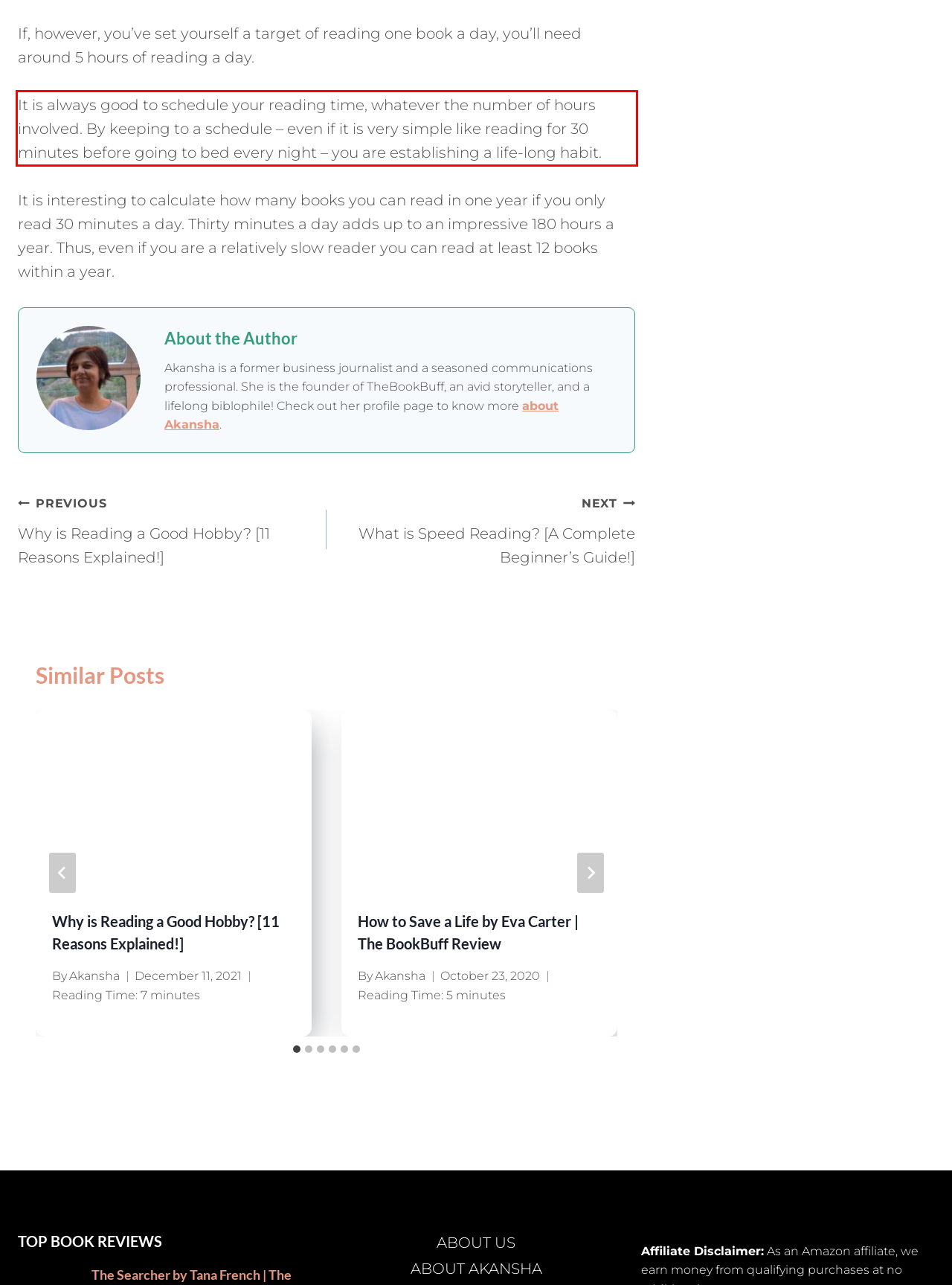Please perform OCR on the text within the red rectangle in the webpage screenshot and return the text content.

It is always good to schedule your reading time, whatever the number of hours involved. By keeping to a schedule – even if it is very simple like reading for 30 minutes before going to bed every night – you are establishing a life-long habit.